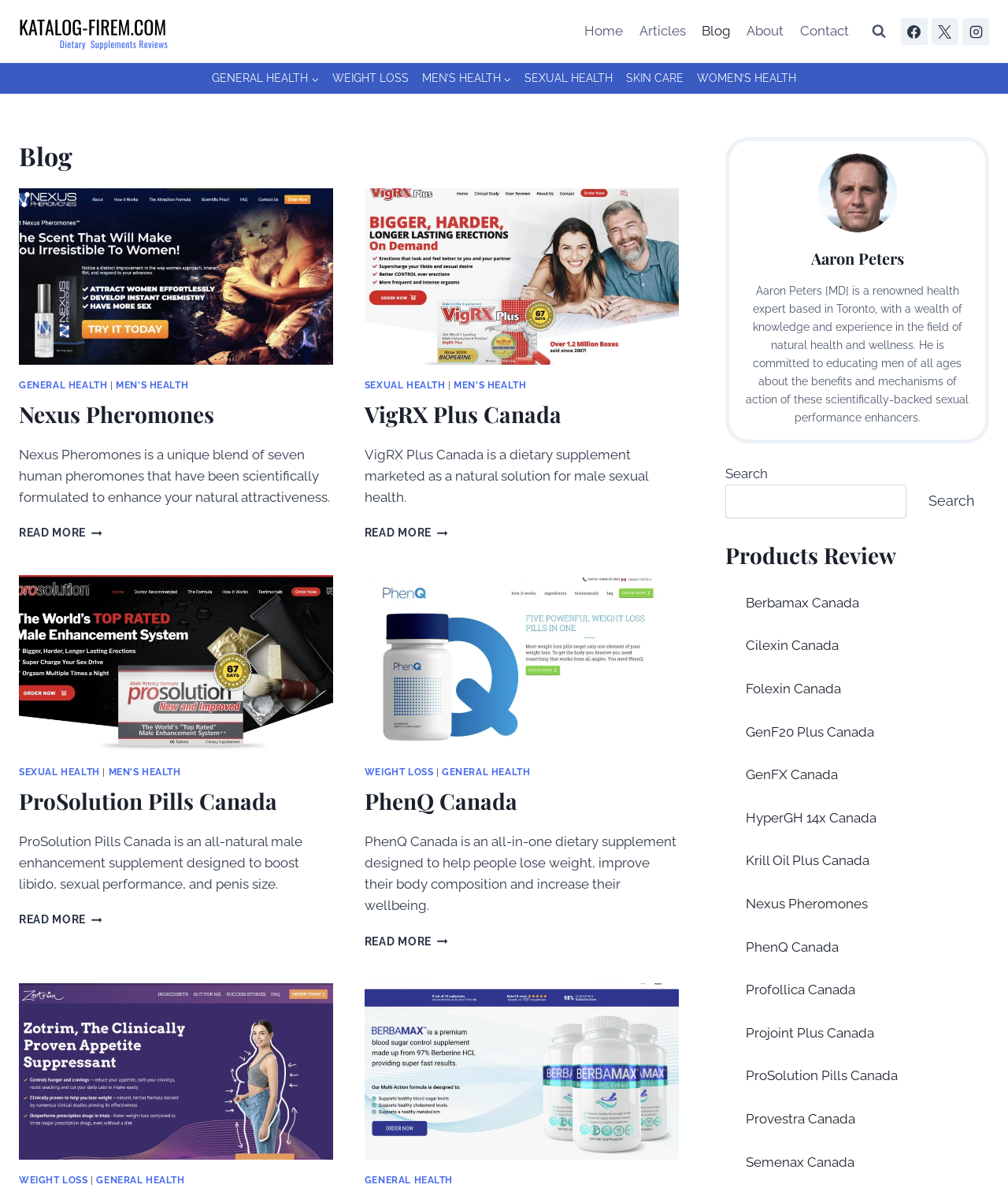Please answer the following question using a single word or phrase: 
How many navigation menus are on this webpage?

2